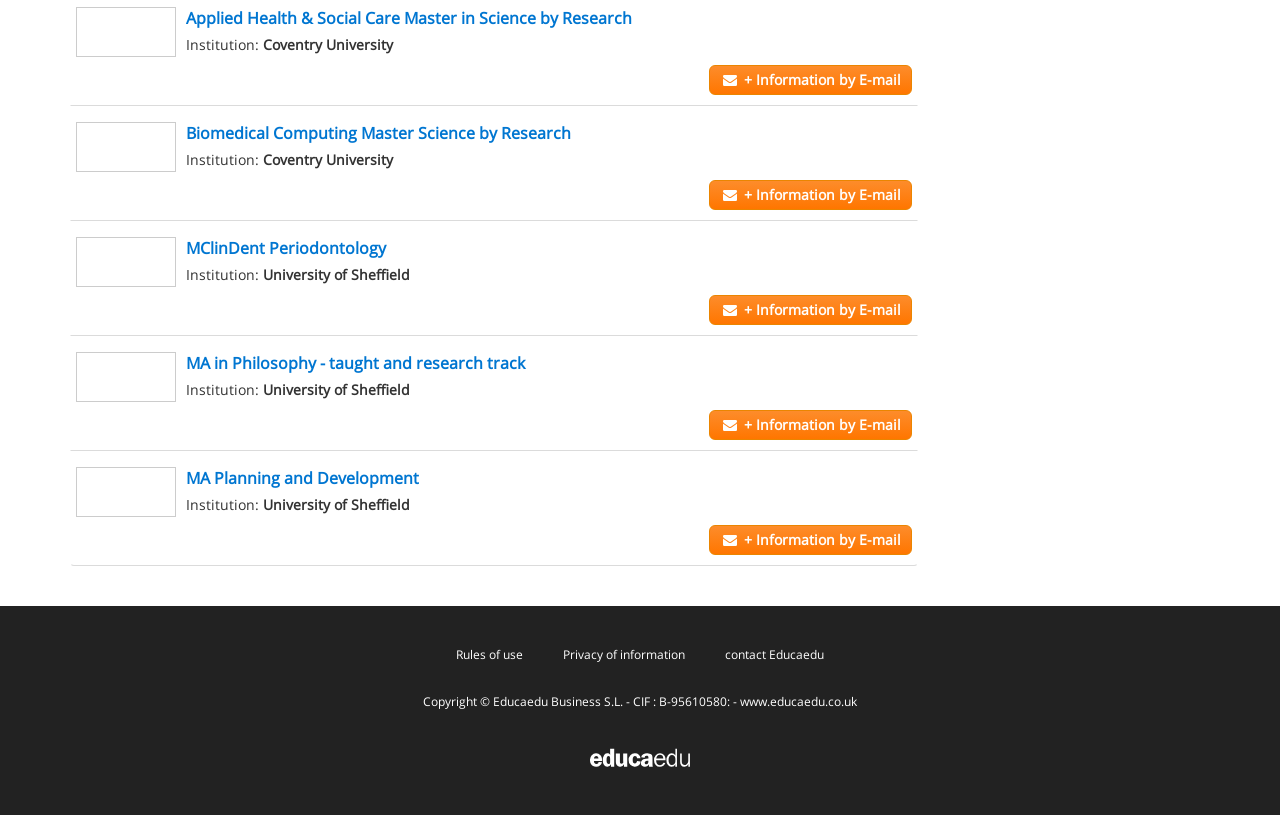Can you find the bounding box coordinates of the area I should click to execute the following instruction: "Contact Educaedu"?

[0.559, 0.78, 0.652, 0.825]